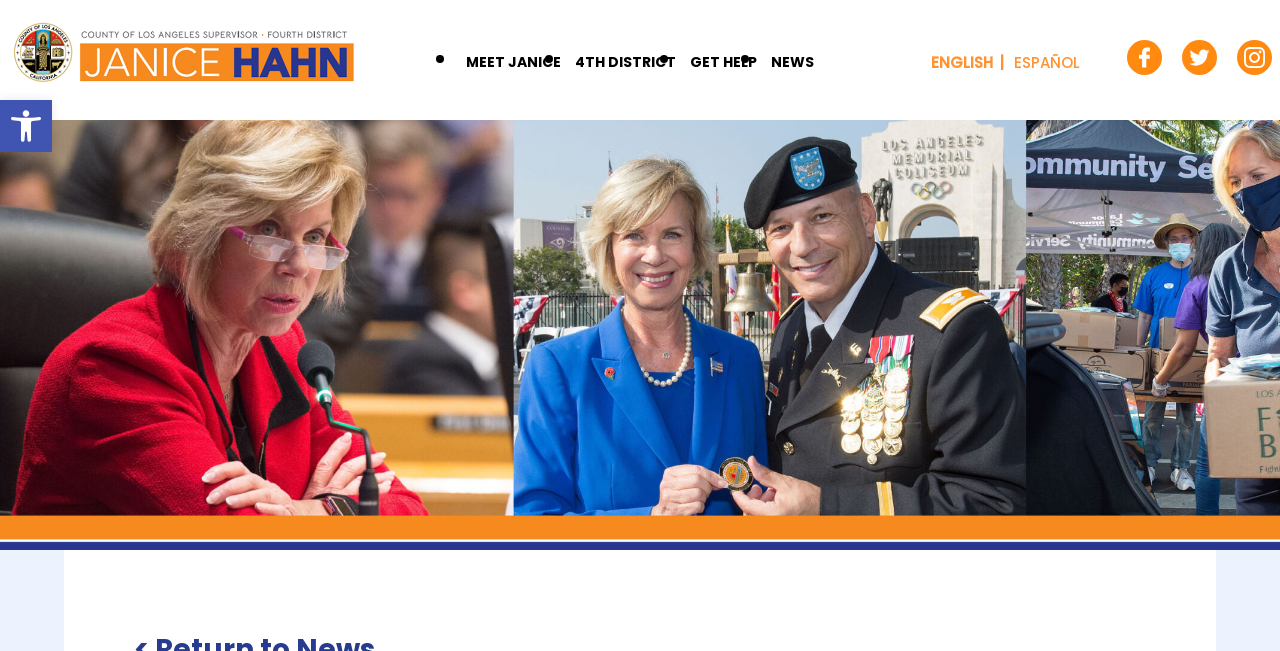Find the coordinates for the bounding box of the element with this description: "28th December".

None